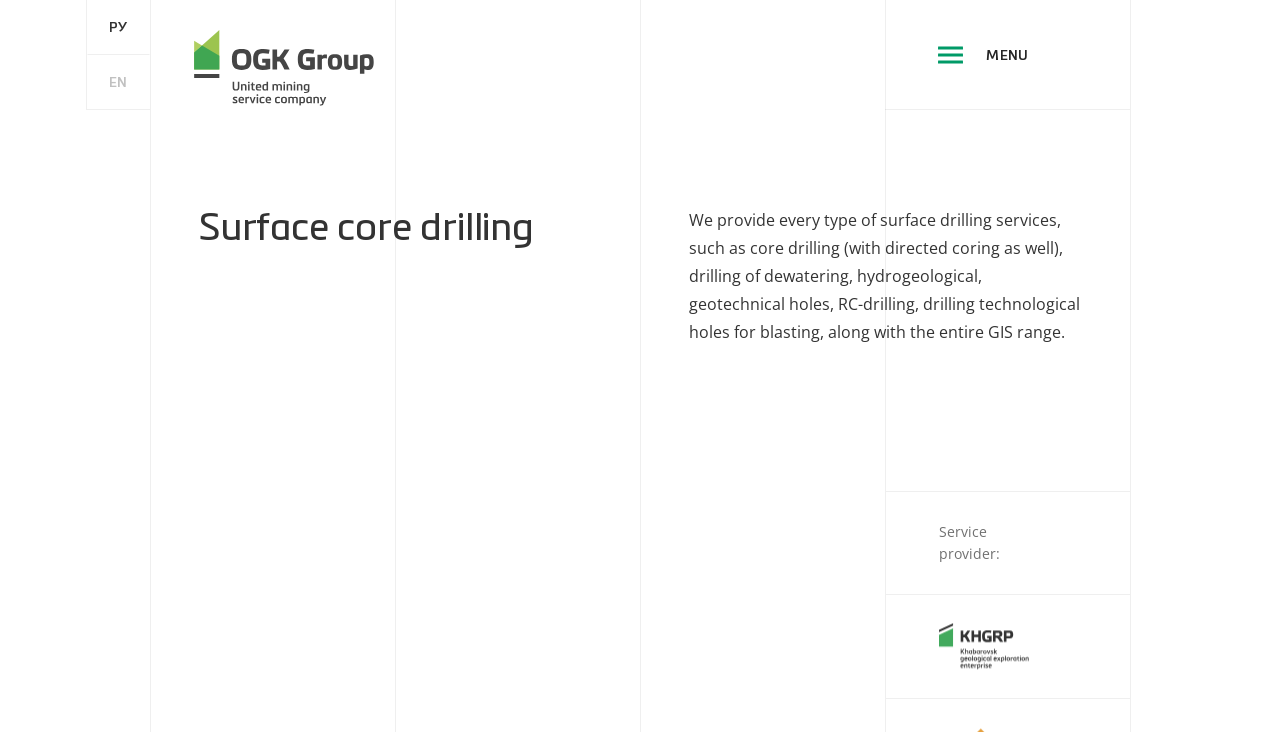Generate a comprehensive description of the webpage.

The webpage is about surface core drilling services provided by OGK Group. At the top left corner, there is a link "РУ РУ" and a static text "EN" positioned to its right. Next to these elements, there is a prominent link "OGK Group" with four identical images of the OGK Group logo, arranged vertically. 

Below these elements, there is a static text "MENU" at the top right corner. The main content of the webpage starts with a static text "Surface core drilling" at the top center, followed by a detailed description of the services provided, including core drilling, dewatering, hydrogeological, geotechnical holes, RC-drilling, and drilling technological holes for blasting. This description is positioned at the center of the webpage.

At the bottom right corner, there are two static texts, "Service" and "provider:", which seem to be part of a section or a footer.